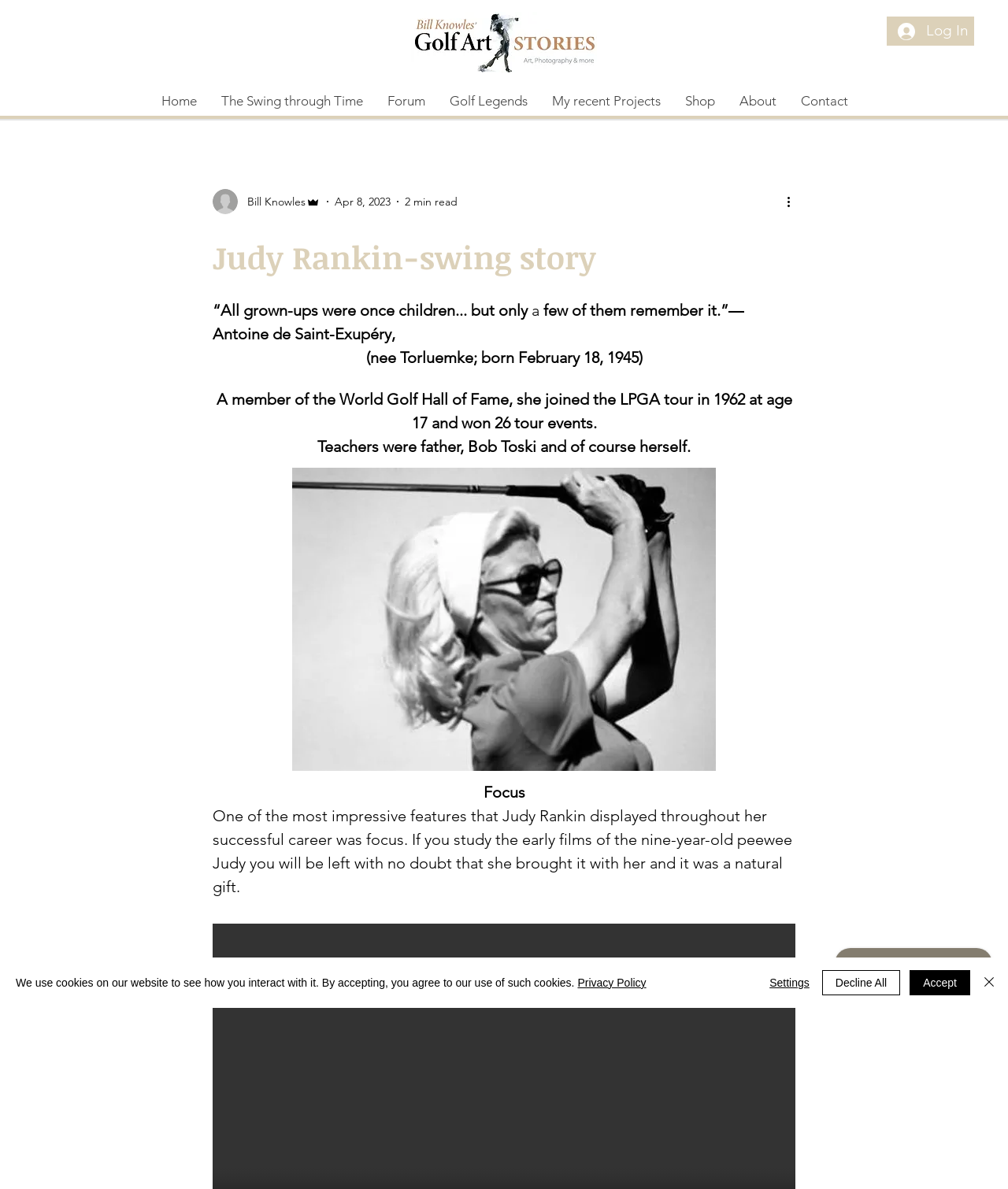Provide the bounding box coordinates of the HTML element described as: "Home". The bounding box coordinates should be four float numbers between 0 and 1, i.e., [left, top, right, bottom].

None